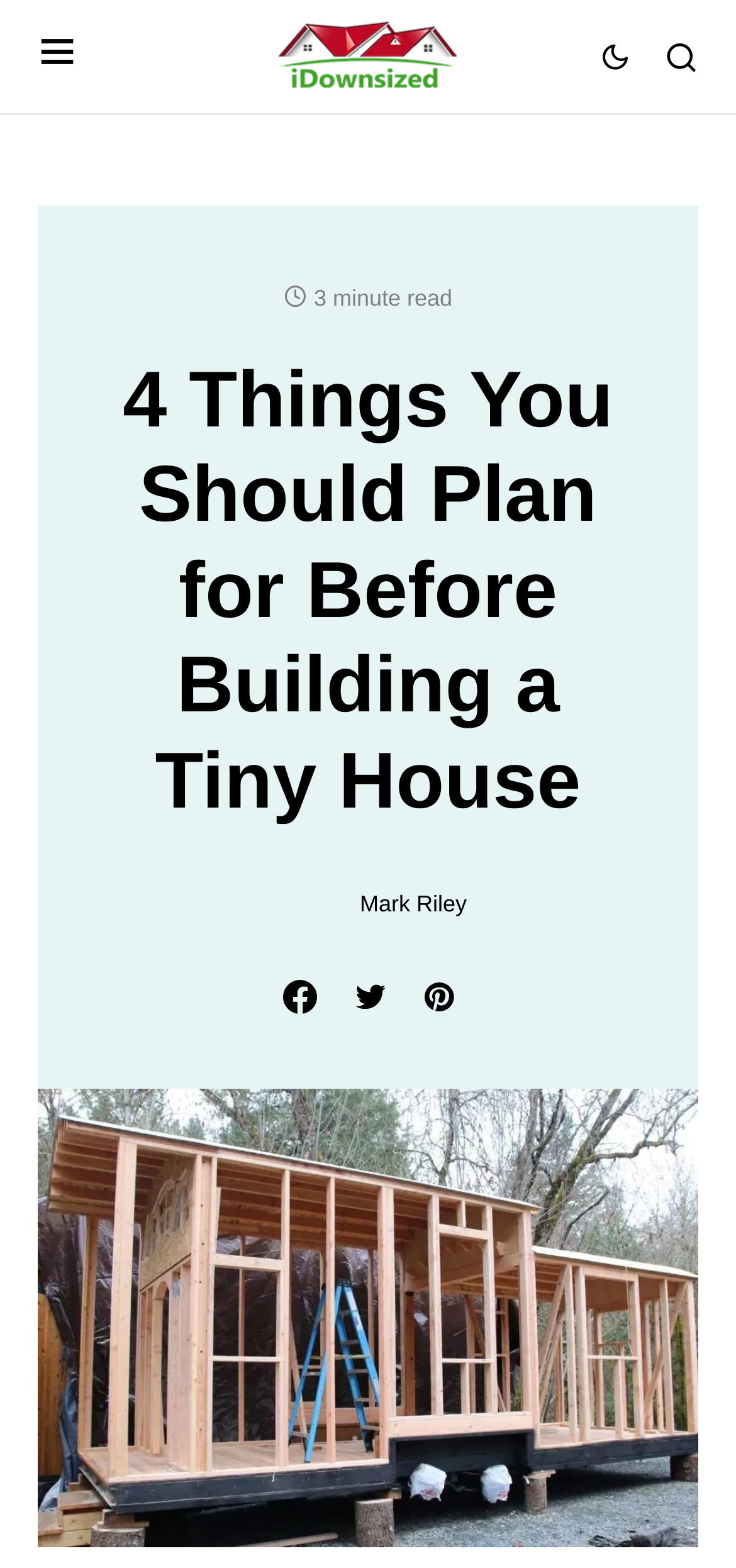Give a concise answer using one word or a phrase to the following question:
How many social media links are present at the bottom of the article?

3